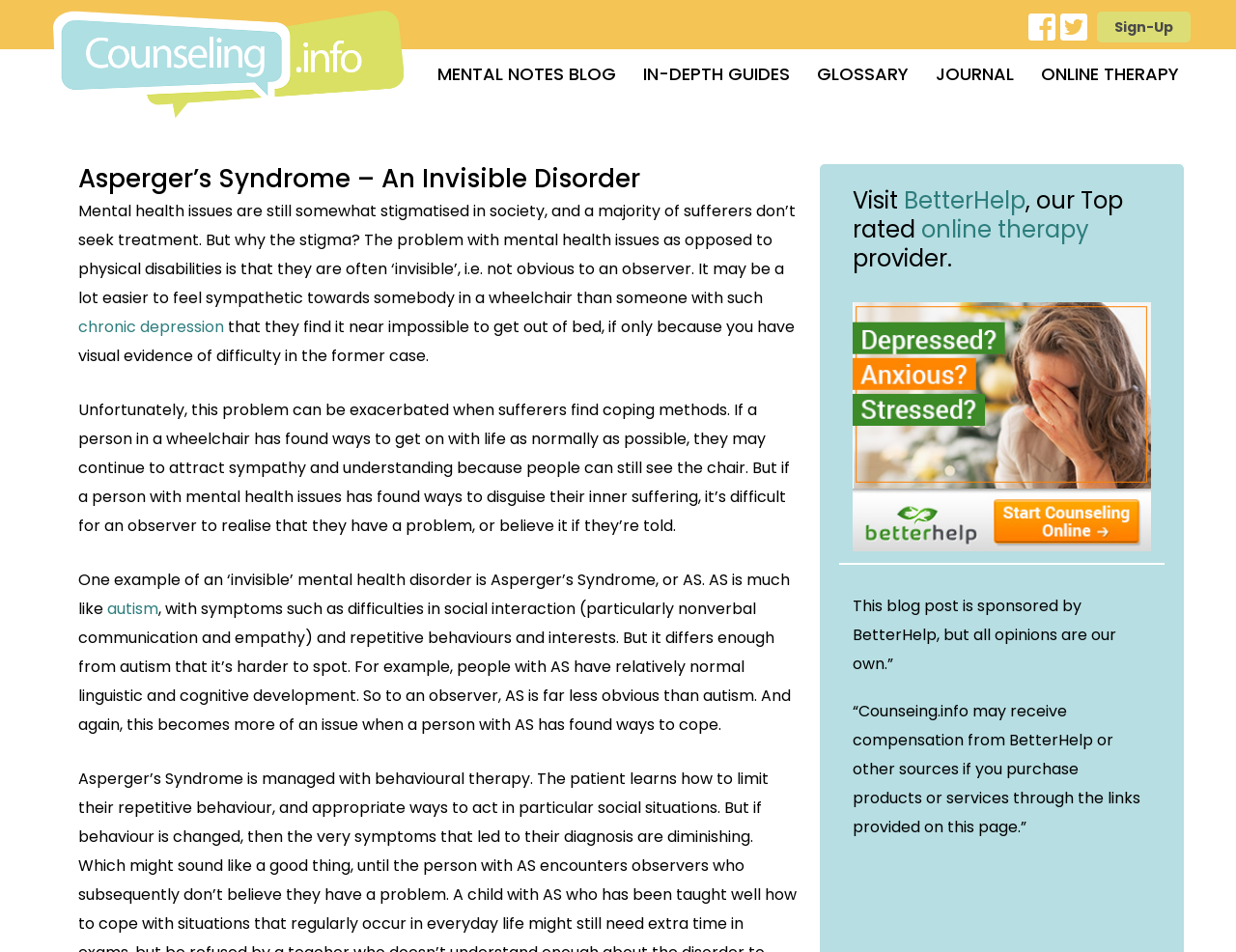Determine the bounding box coordinates of the region that needs to be clicked to achieve the task: "Visit the MENTAL NOTES BLOG page".

[0.35, 0.065, 0.502, 0.092]